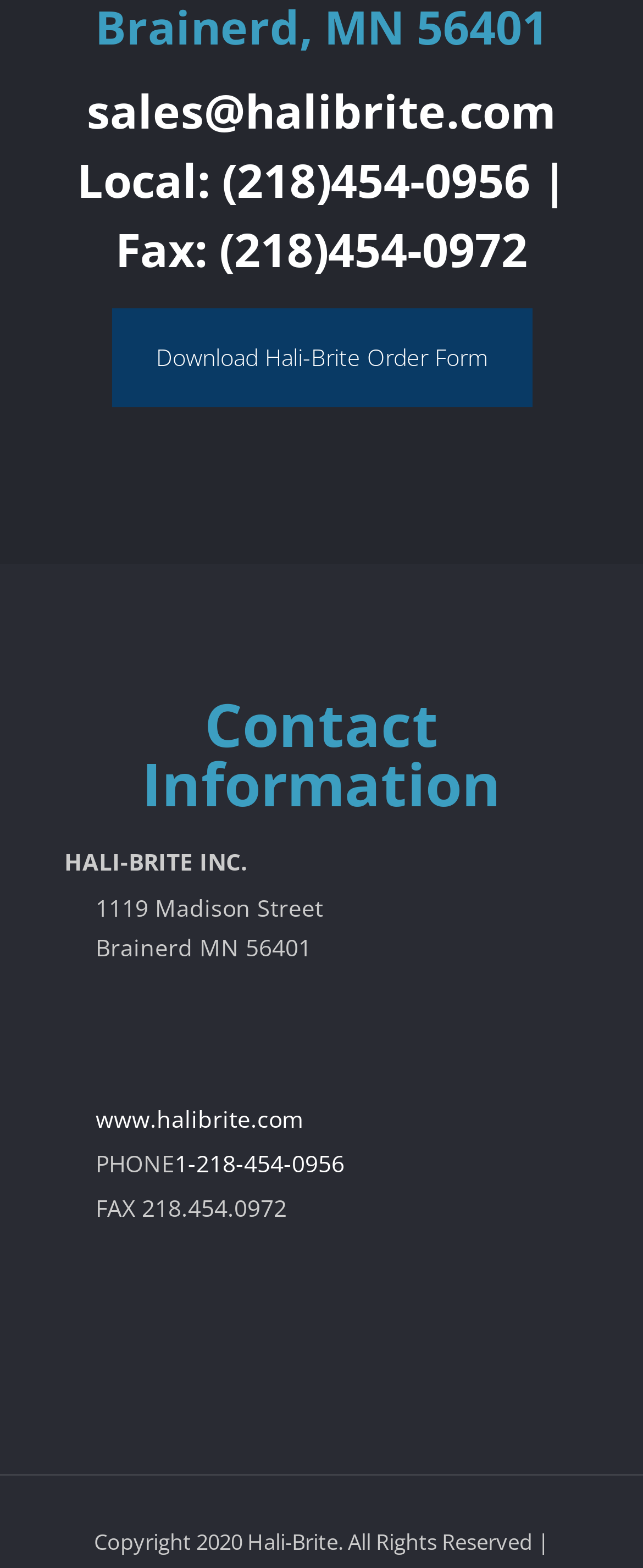Provide the bounding box coordinates, formatted as (top-left x, top-left y, bottom-right x, bottom-right y), with all values being floating point numbers between 0 and 1. Identify the bounding box of the UI element that matches the description: sales@halibrite.com

[0.135, 0.05, 0.865, 0.09]